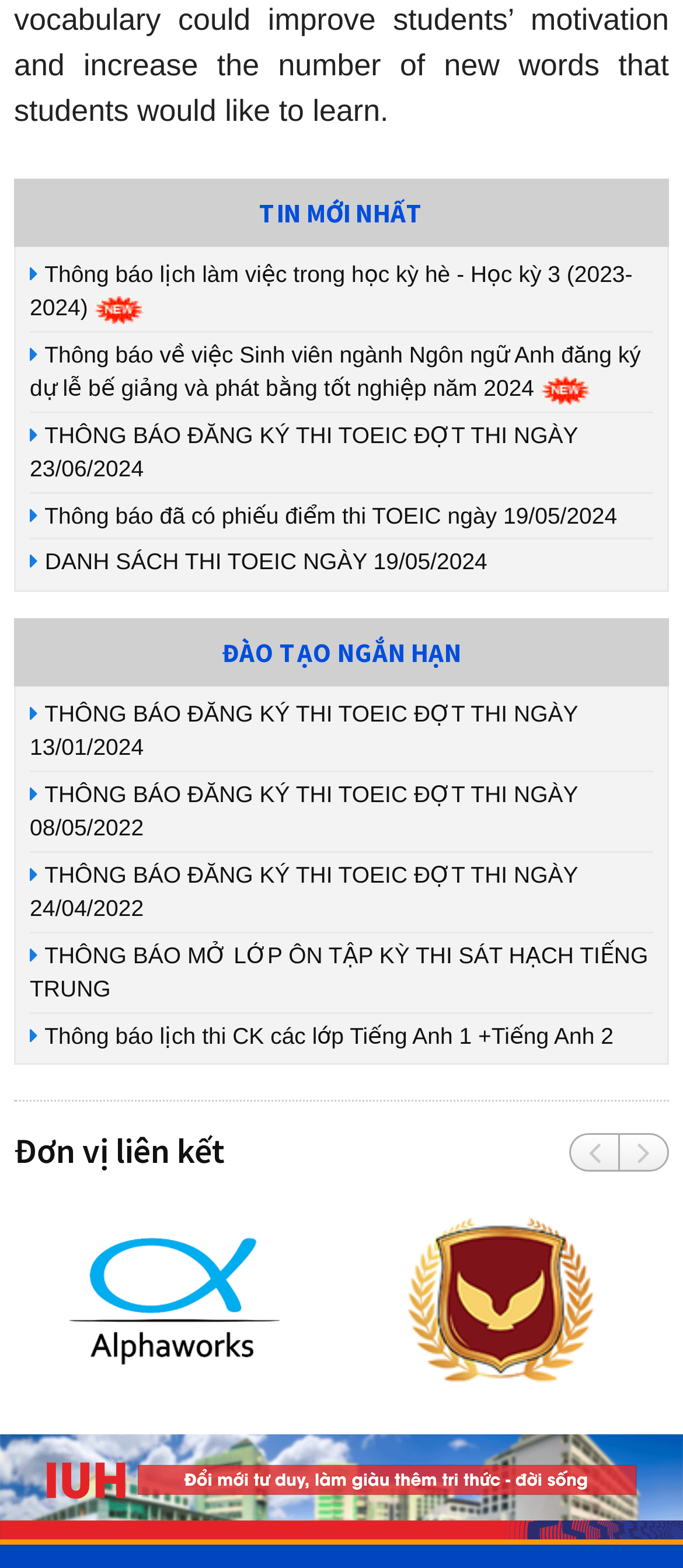What is the text above the 'ĐÀO TẠO NGẮN HẠN' section?
Based on the visual, give a brief answer using one word or a short phrase.

TIN MỚI NHẤT